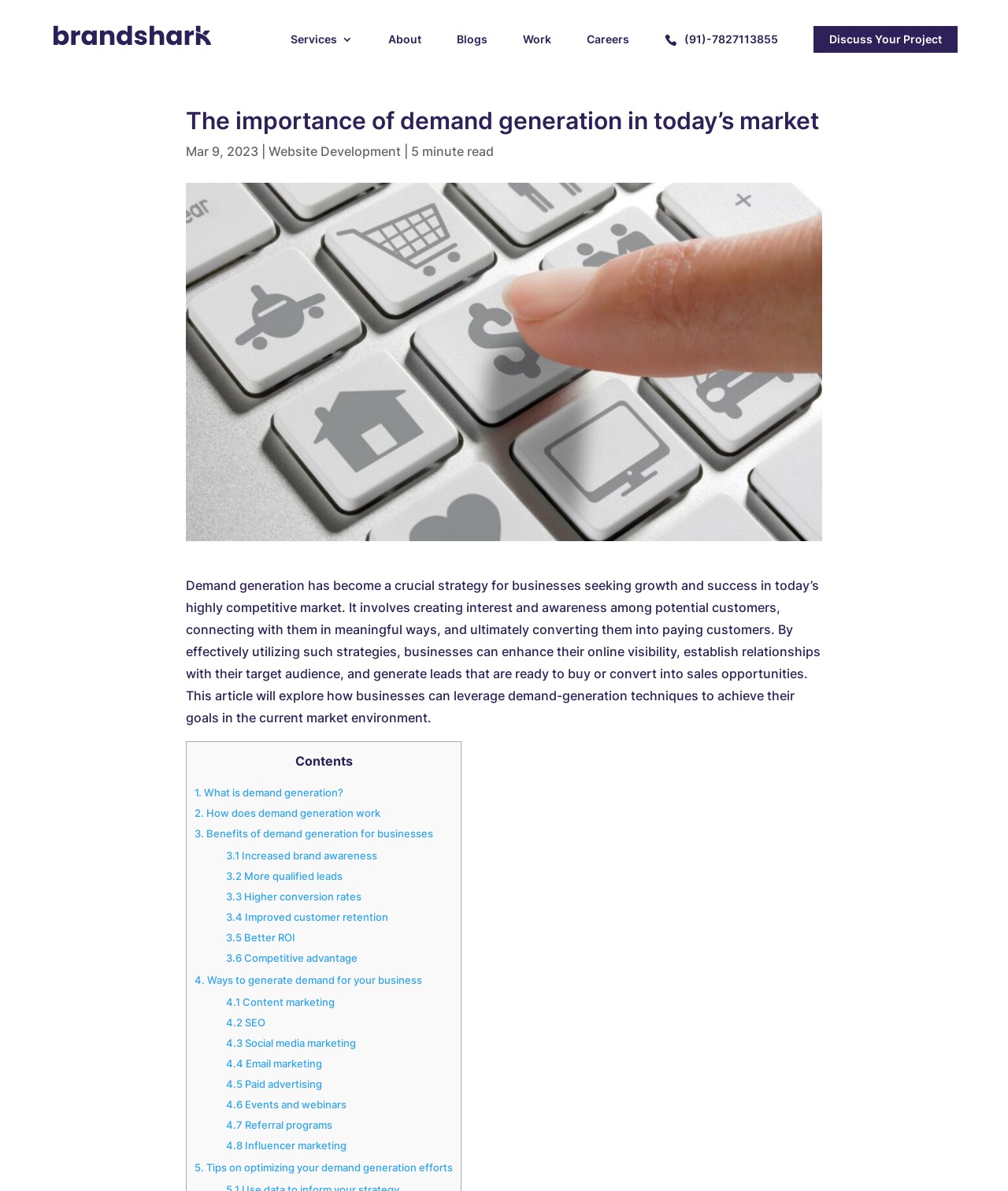Show the bounding box coordinates of the element that should be clicked to complete the task: "Learn about the benefits of demand generation".

[0.193, 0.695, 0.432, 0.705]